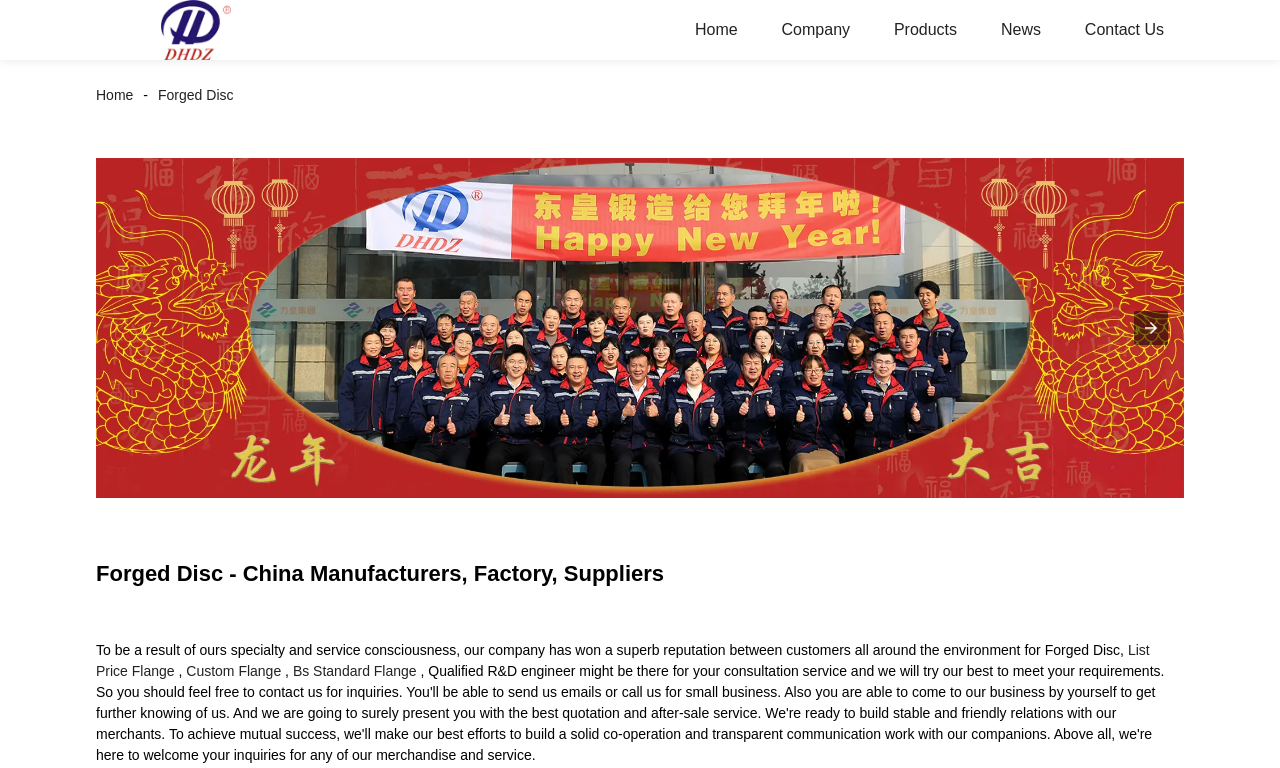Locate the bounding box coordinates of the clickable area to execute the instruction: "Go to the Company page". Provide the coordinates as four float numbers between 0 and 1, represented as [left, top, right, bottom].

[0.595, 0.0, 0.68, 0.078]